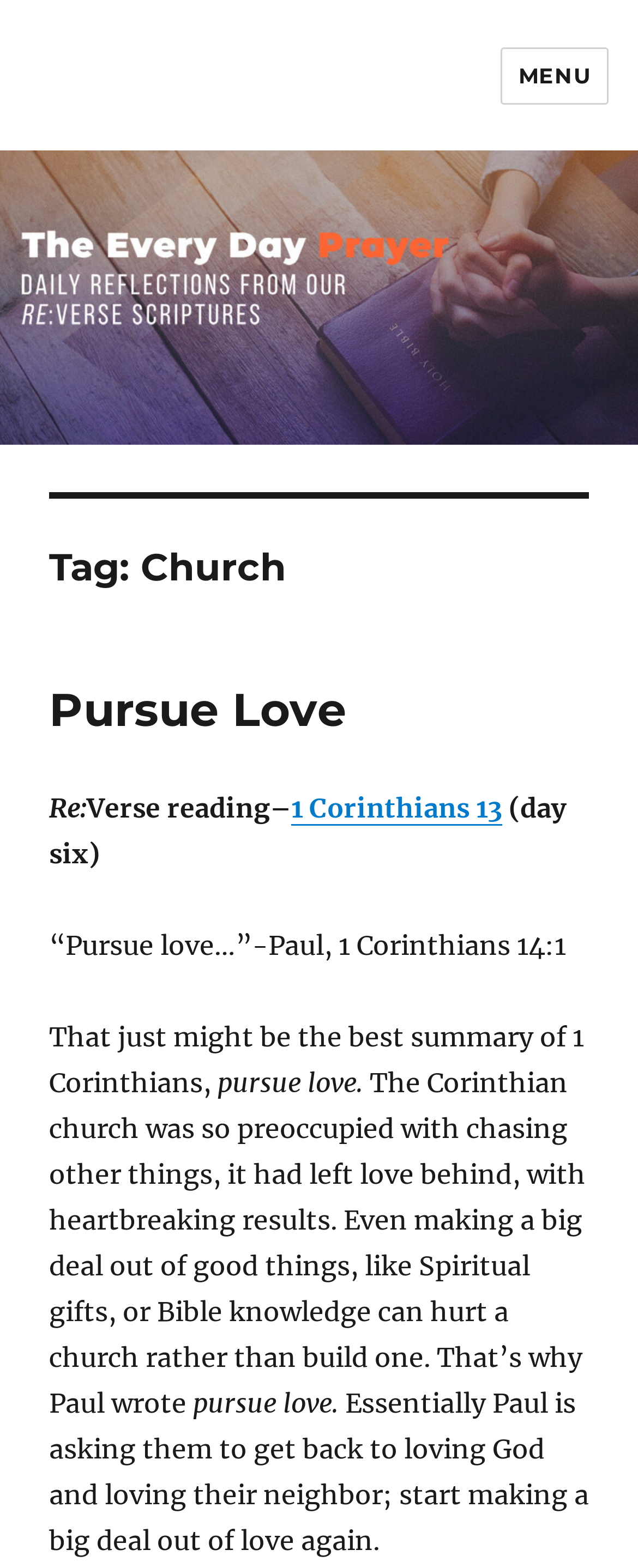What is the Bible verse referenced in this webpage?
Answer the question with detailed information derived from the image.

The Bible verse referenced in this webpage is '1 Corinthians 13' as indicated by the link '1 Corinthians 13' which suggests that it is a relevant scripture for the topic of 'Pursue Love'.